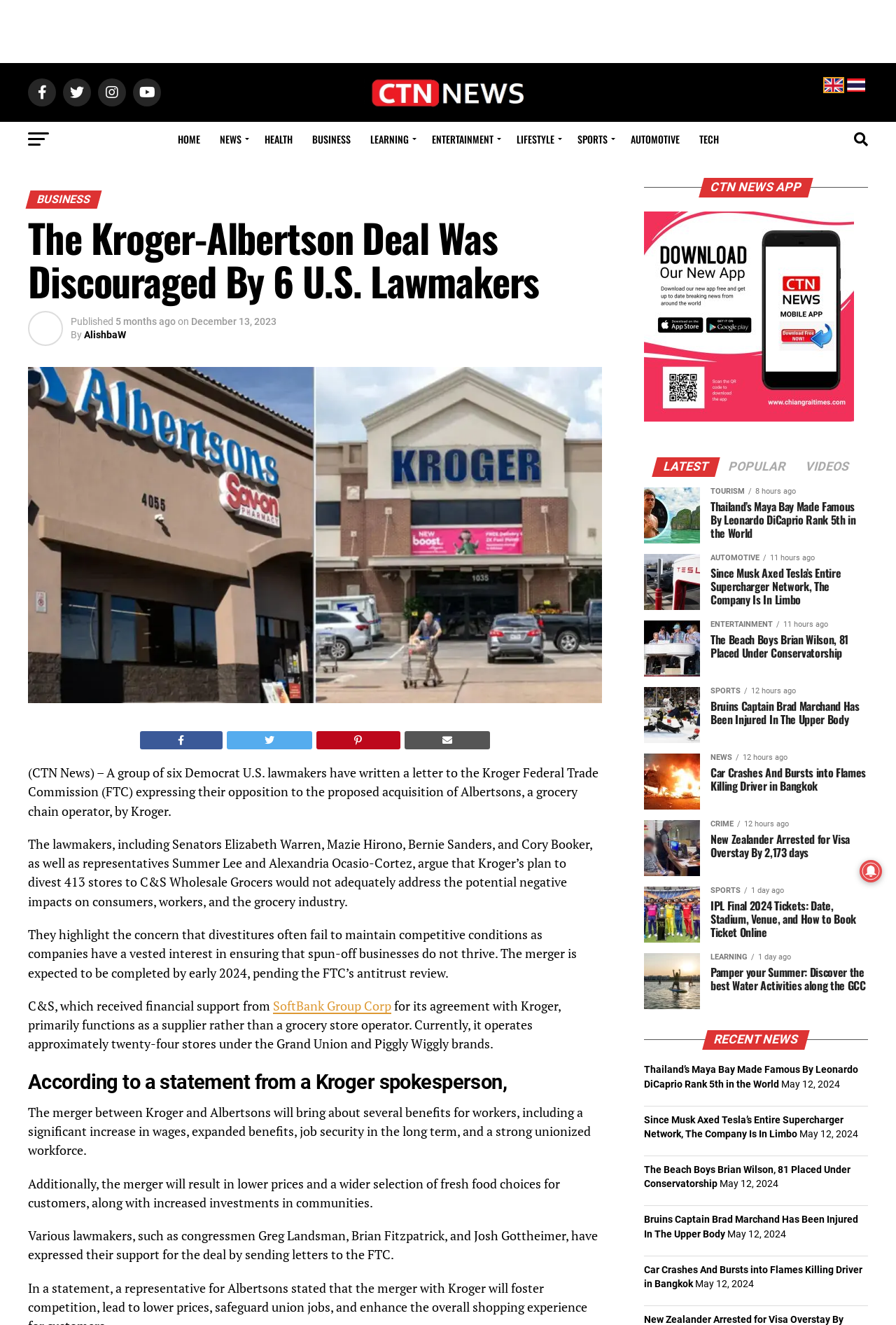Identify and extract the heading text of the webpage.

The Kroger-Albertson Deal Was Discouraged By 6 U.S. Lawmakers